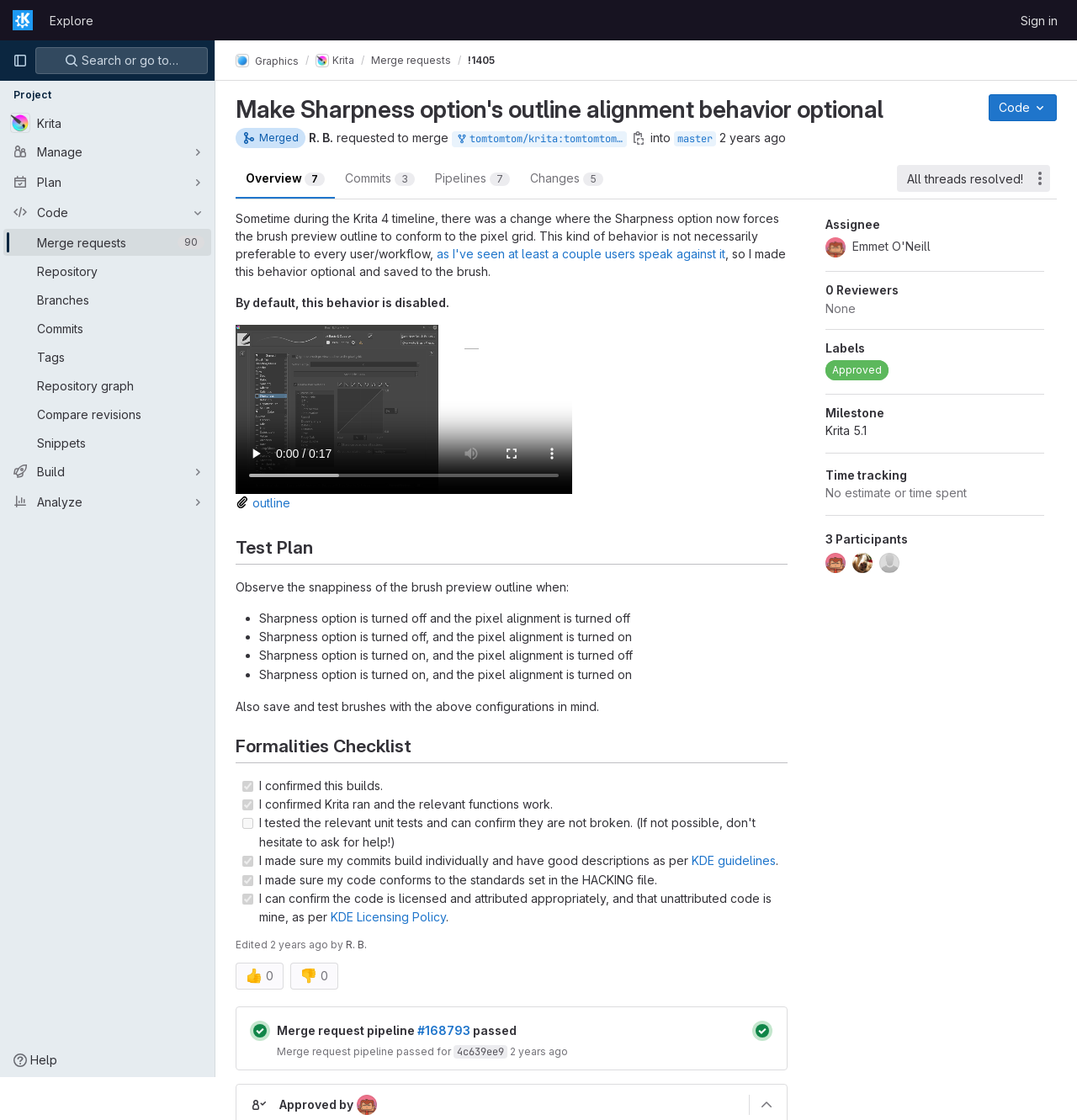Please determine the headline of the webpage and provide its content.

Make Sharpness option's outline alignment behavior optional